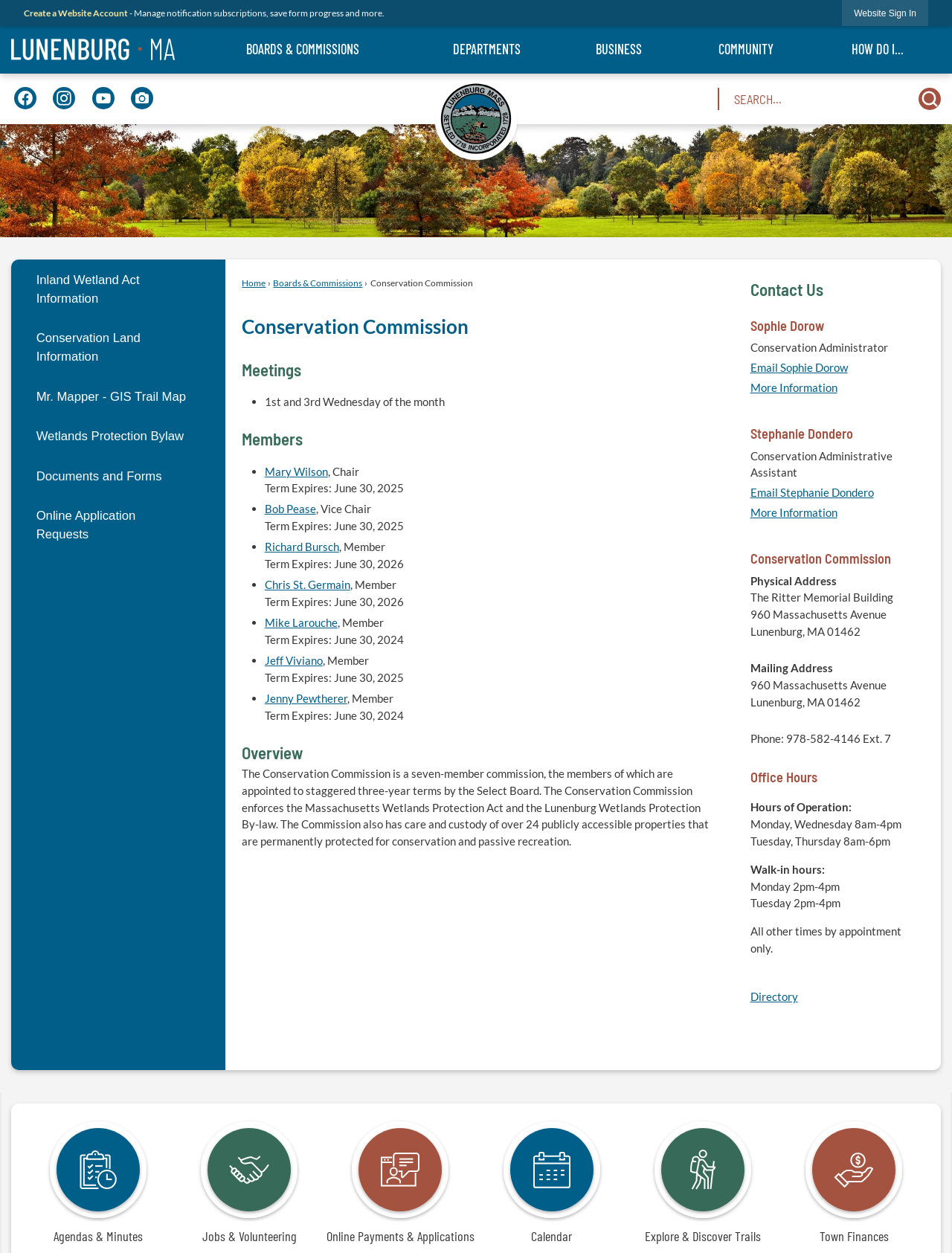Kindly determine the bounding box coordinates for the area that needs to be clicked to execute this instruction: "Search for something".

[0.754, 0.07, 0.988, 0.088]